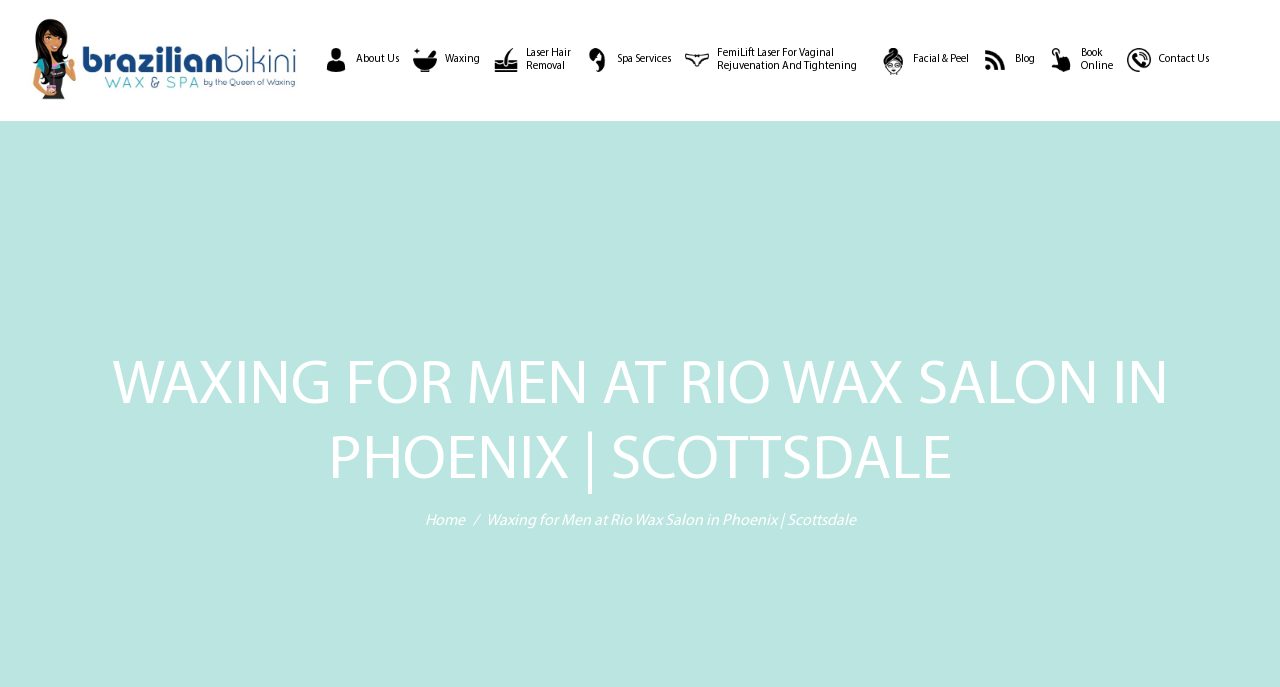Locate the coordinates of the bounding box for the clickable region that fulfills this instruction: "contact the salon".

[0.878, 0.07, 0.945, 0.106]